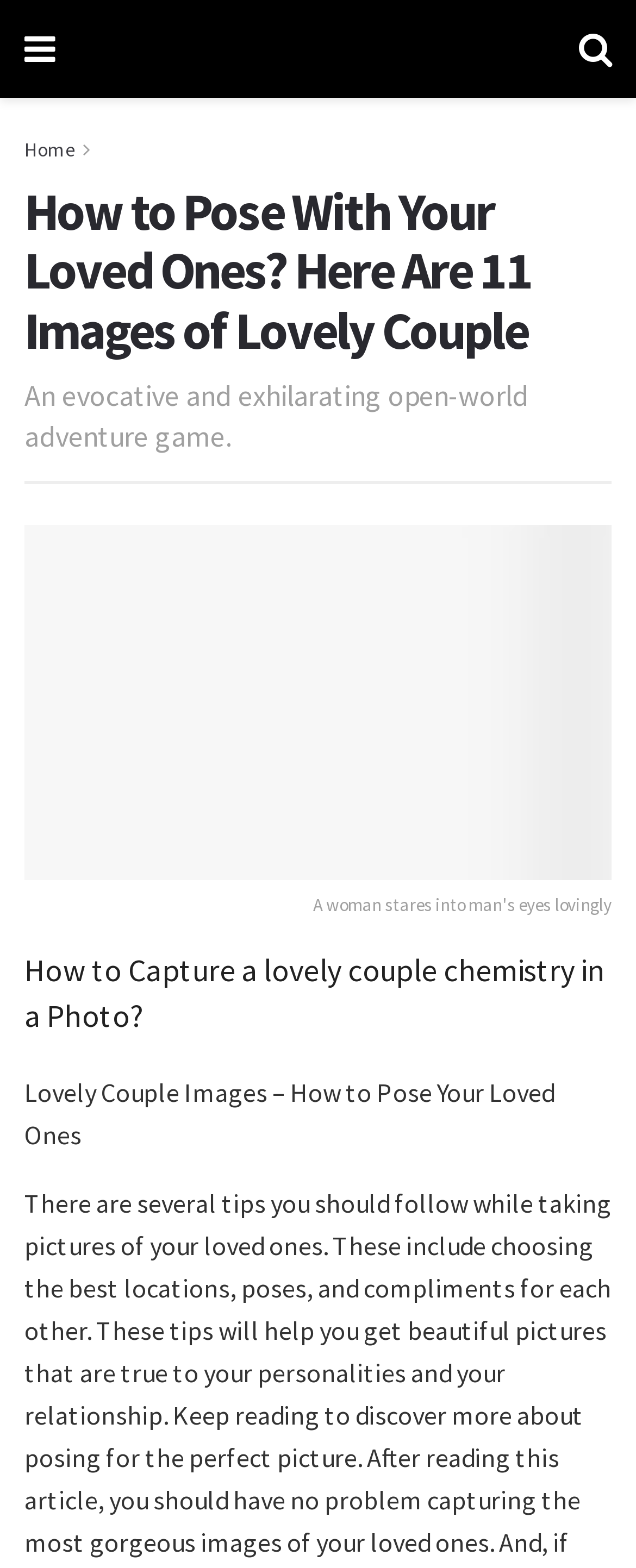Look at the image and write a detailed answer to the question: 
How many images are on this webpage?

I counted the number of image elements on the webpage, and I found two images. One is described as 'a woman stares into man's eyes lovingly' and the other is not described.